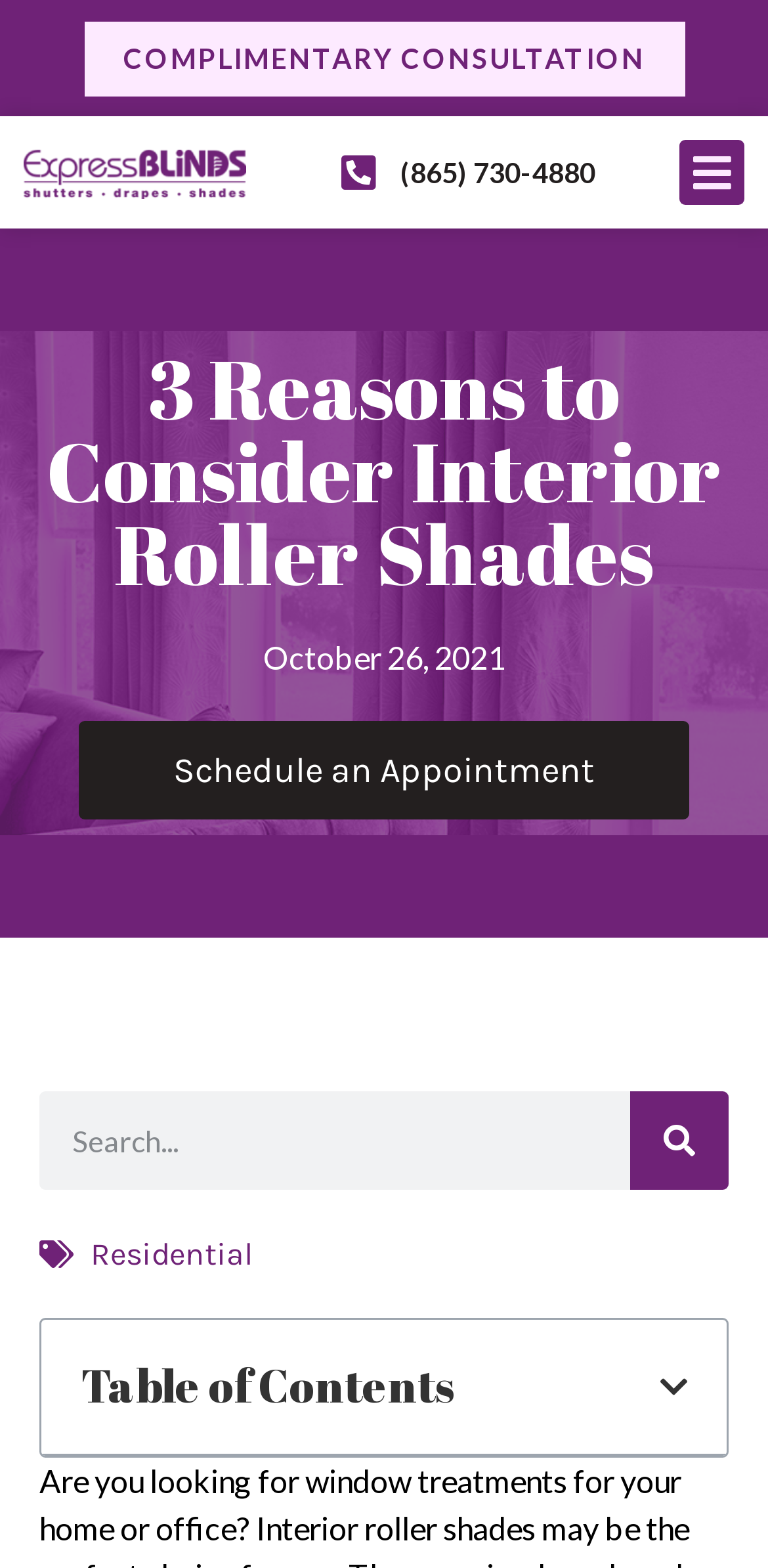Identify the bounding box coordinates of the section to be clicked to complete the task described by the following instruction: "Call (865) 730-4880". The coordinates should be four float numbers between 0 and 1, formatted as [left, top, right, bottom].

[0.445, 0.097, 0.775, 0.123]